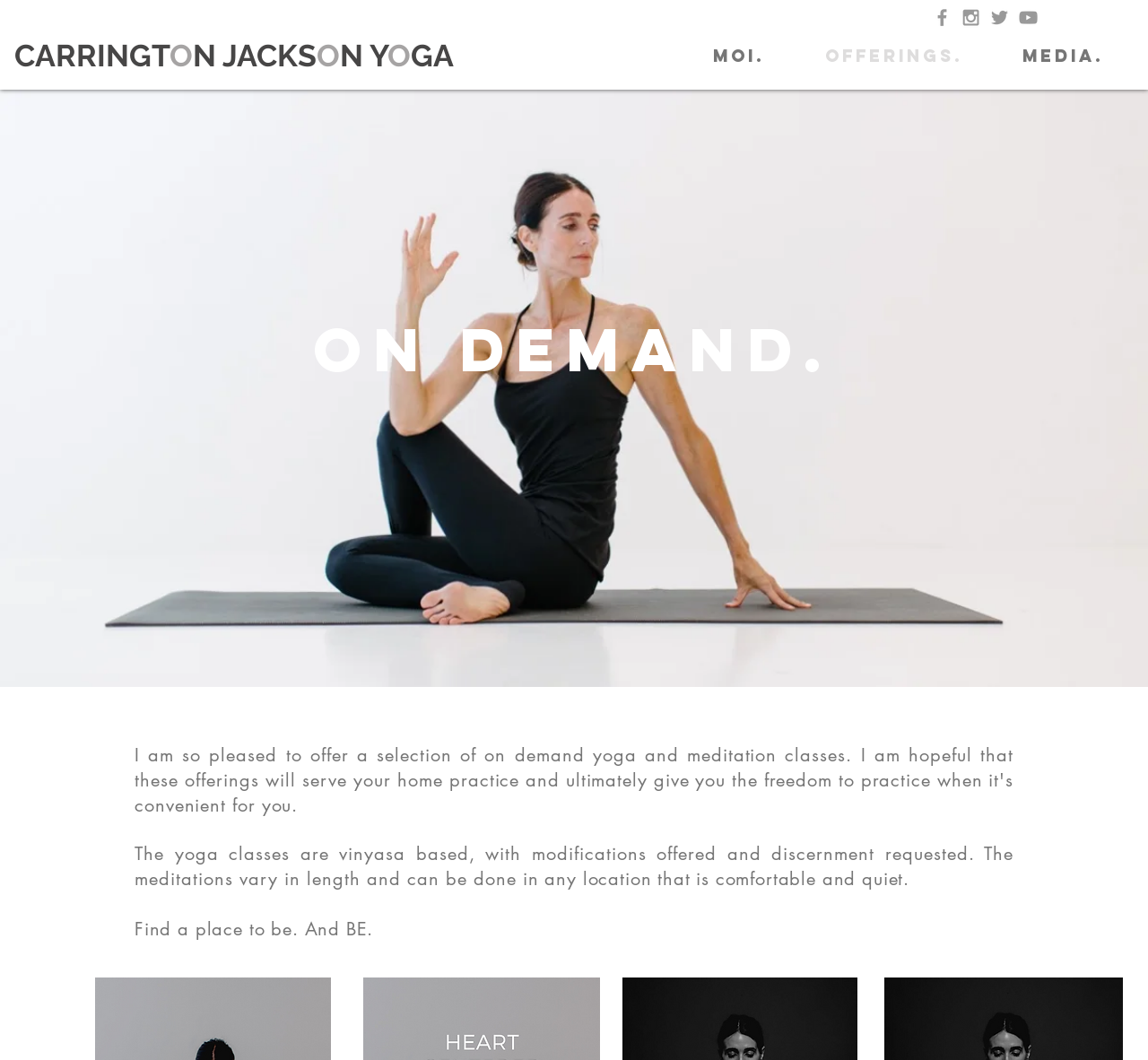Please determine and provide the text content of the webpage's heading.

CARRINGTON JACKSON YOGA